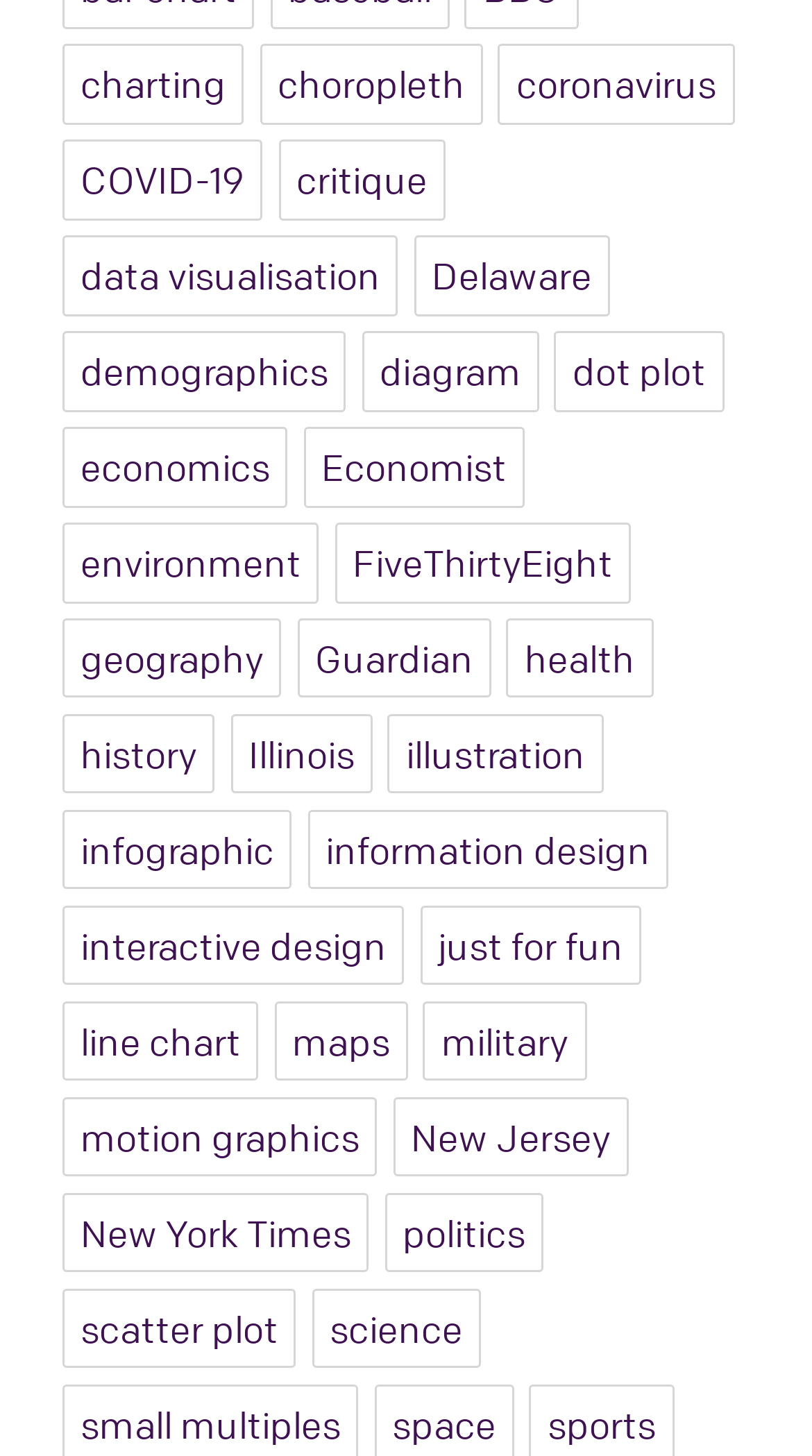Please identify the bounding box coordinates of the element that needs to be clicked to perform the following instruction: "visit COVID-19 page".

[0.077, 0.096, 0.324, 0.151]